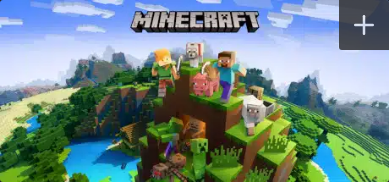Offer a thorough description of the image.

The image features a vibrant and visually engaging scene from the popular game "Minecraft," showcasing iconic elements of its blocky, pixelated art style. At the forefront, players are depicted navigating a lush, green landscape, standing on top of a grassy hill that overlooks a serene body of water. Prominently displayed are various characters, including a character with blonde hair, a pig, and other familiar mobs from the game such as sheep and a creeper. The backdrop is adorned with rolling hills and a bright blue sky, dotted with fluffy clouds, contributing to the game's whimsical atmosphere. At the top of the image, the title "MINECRAFT" is boldly emblazoned, emphasizing the game's identity. This engaging image is associated with "Minecraft on Cloud Gaming," inviting players to explore its expansive world through various cloud gaming platforms.